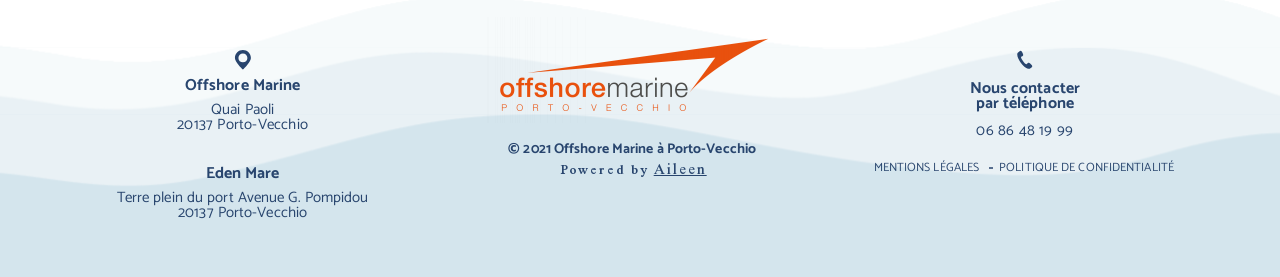What is the address of Offshore Marine?
Carefully examine the image and provide a detailed answer to the question.

I found the address by looking at the StaticText elements with OCR text '20137 Porto-Vecchio' which appears twice on the webpage, once below the 'Offshore Marine' heading and again below the 'Eden Mare' heading.